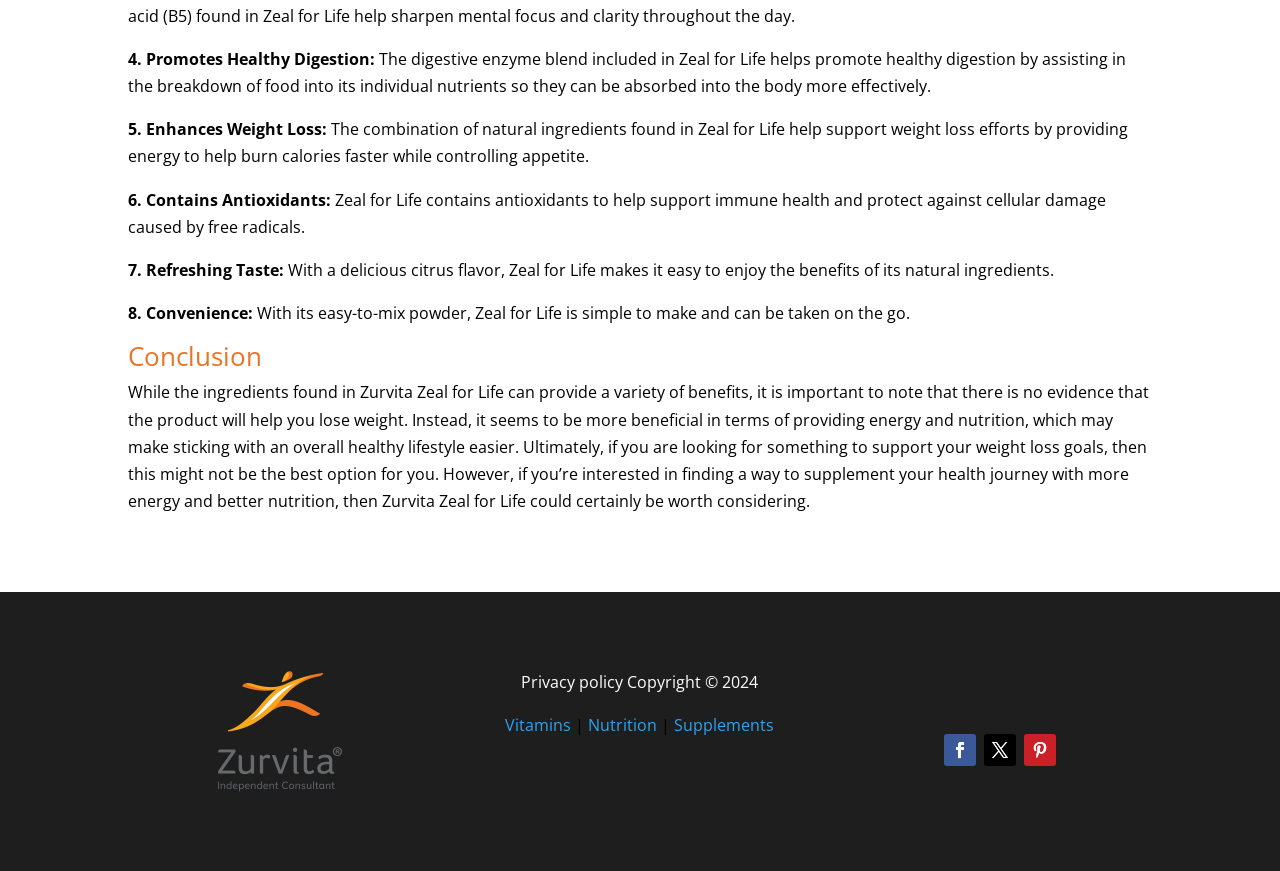Use a single word or phrase to answer the following:
What is the tone of the conclusion section?

Cautious